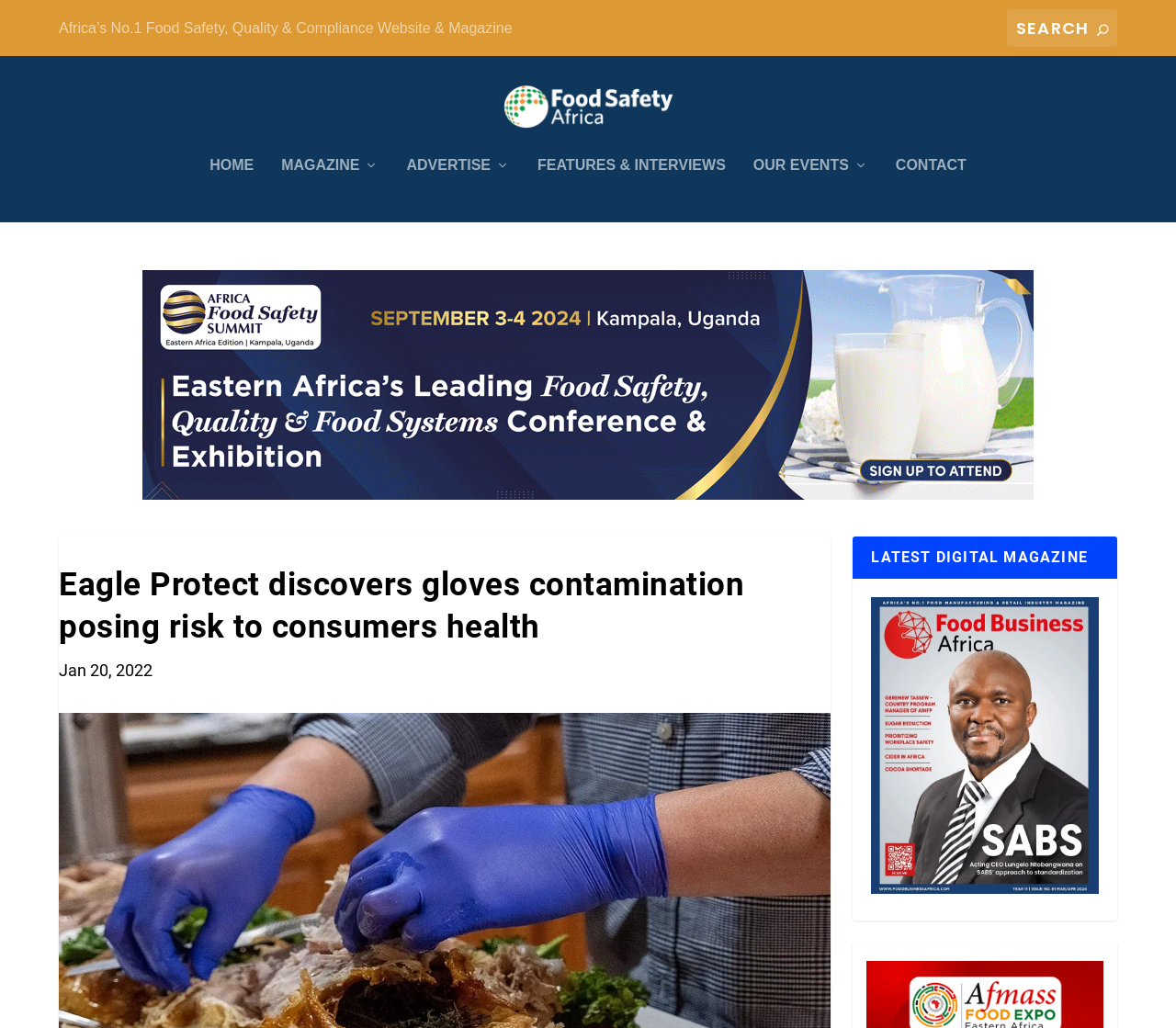What is the title of the latest digital magazine?
Using the visual information, reply with a single word or short phrase.

LATEST DIGITAL MAGAZINE